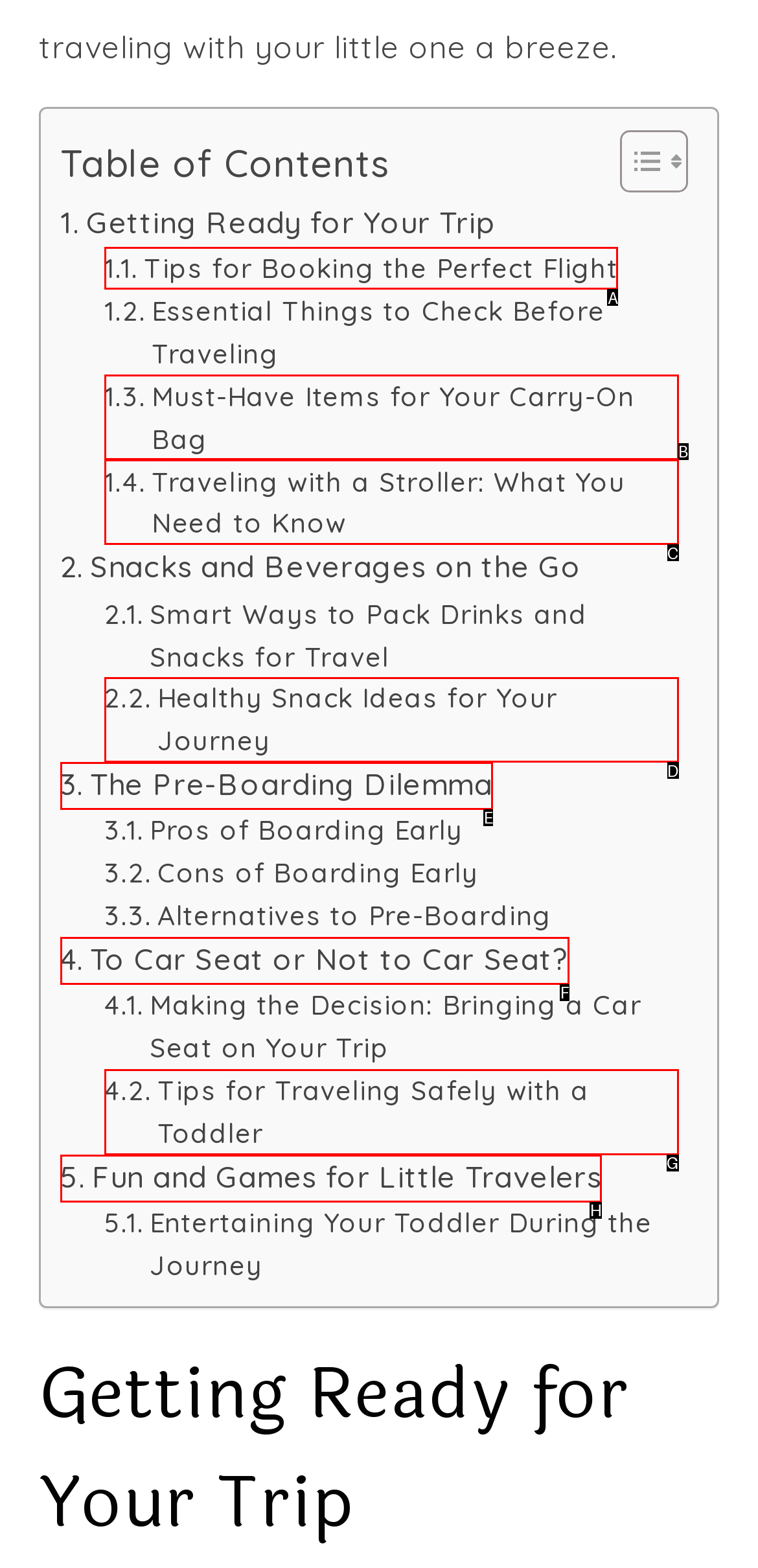For the task: Discover 'Must-Have Items for Your Carry-On Bag', specify the letter of the option that should be clicked. Answer with the letter only.

B